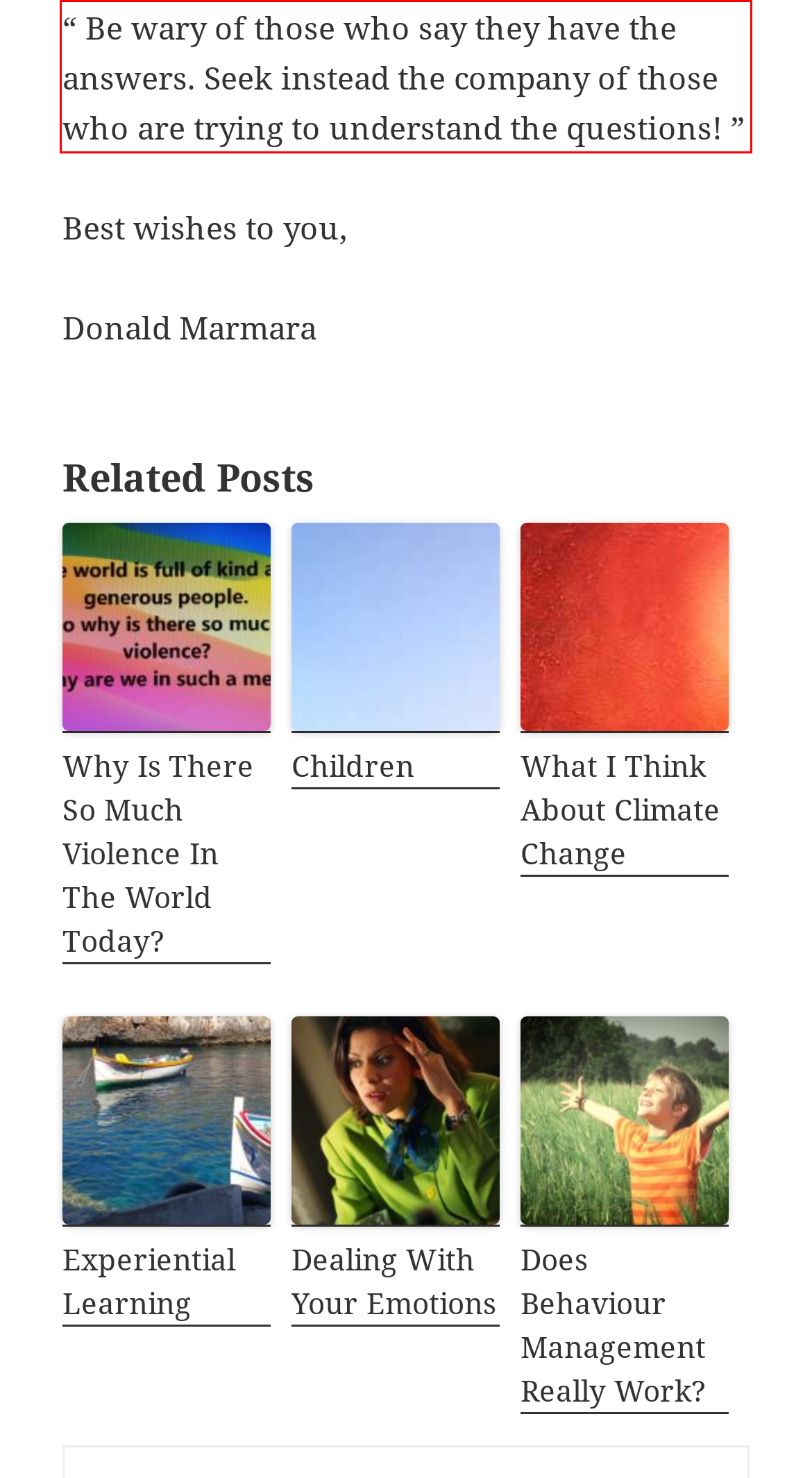Given a screenshot of a webpage containing a red bounding box, perform OCR on the text within this red bounding box and provide the text content.

“ Be wary of those who say they have the answers. Seek instead the company of those who are trying to understand the questions! ”